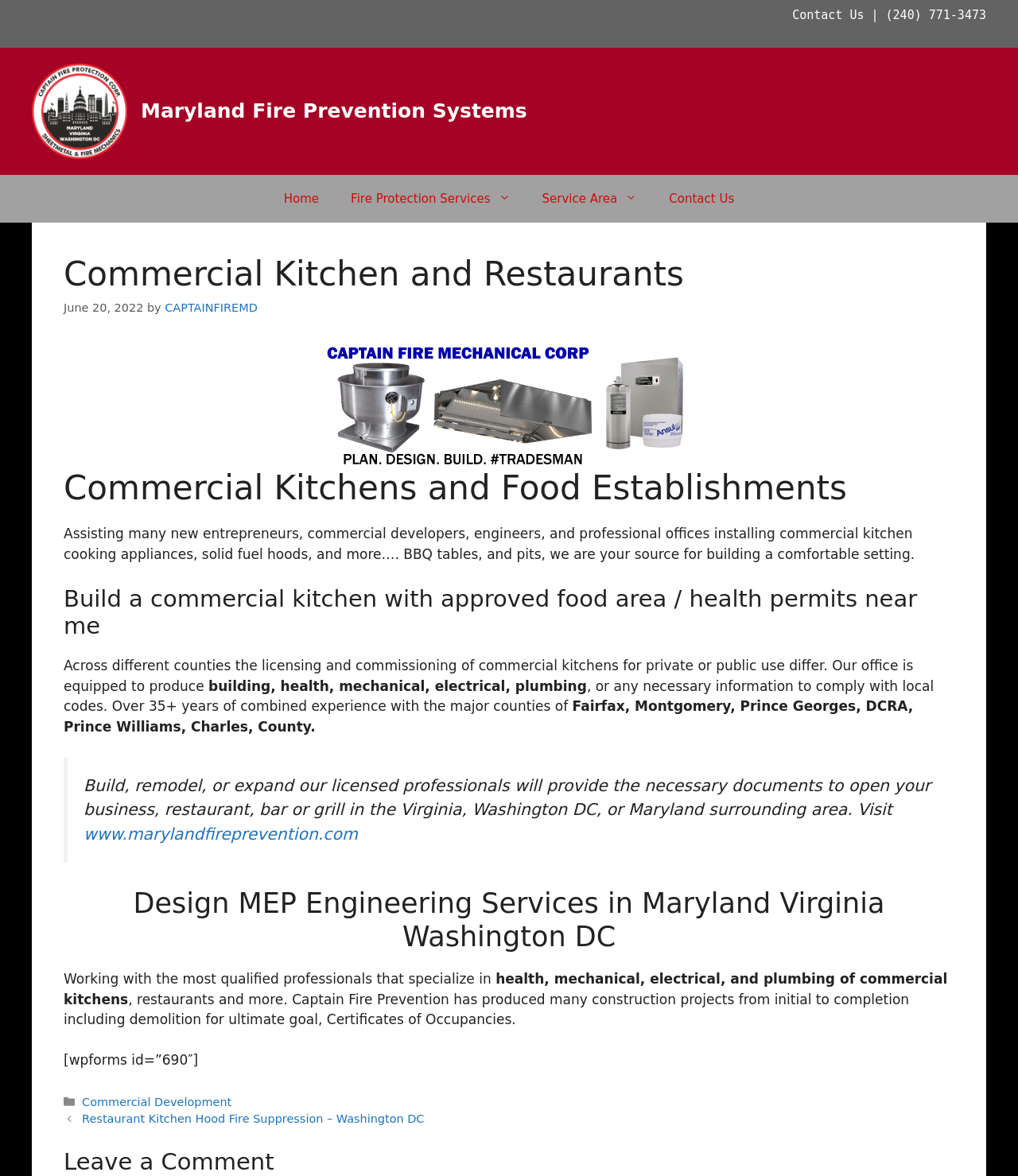What is the purpose of Captain Fire Prevention? Please answer the question using a single word or phrase based on the image.

To assist with commercial kitchen installations